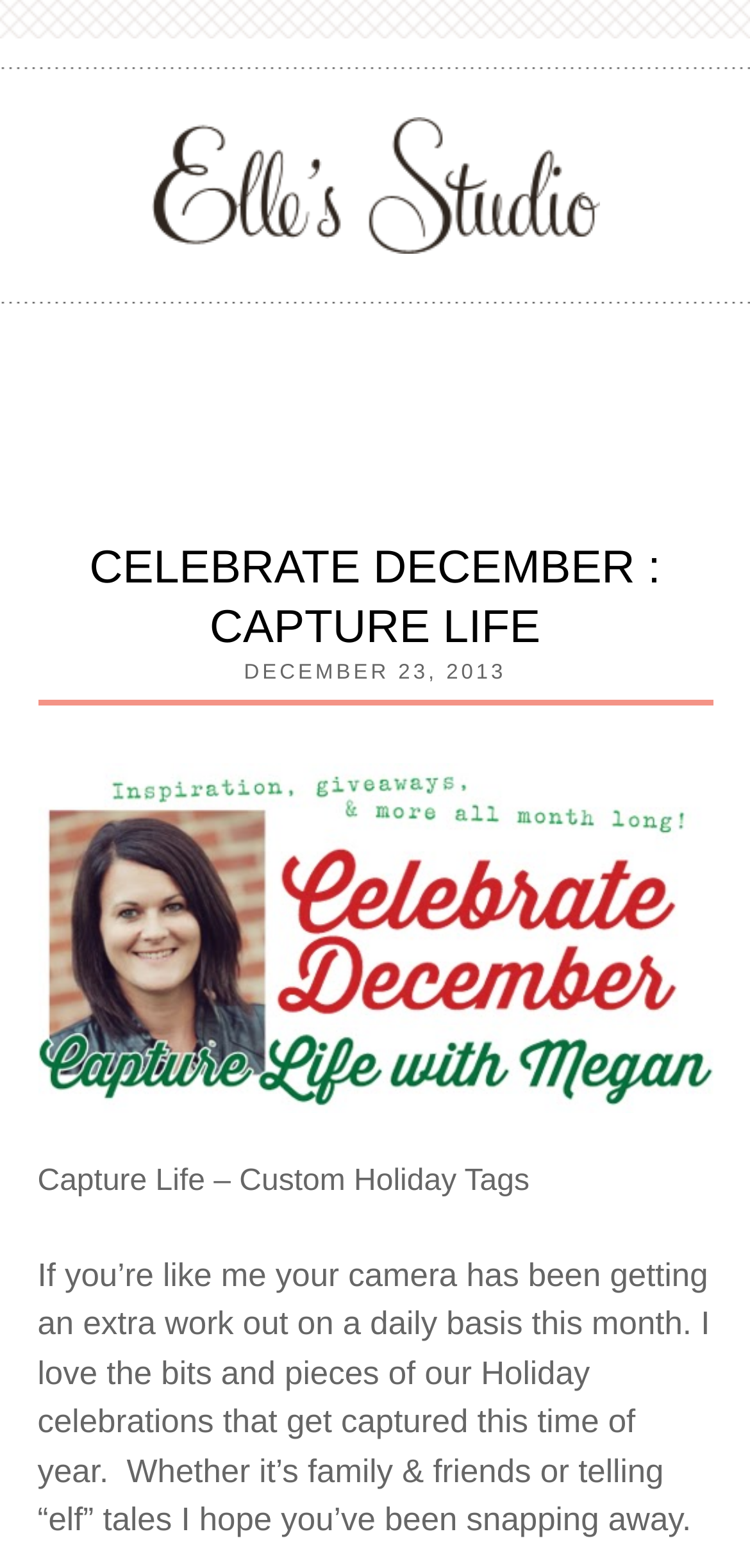Specify the bounding box coordinates (top-left x, top-left y, bottom-right x, bottom-right y) of the UI element in the screenshot that matches this description: Celebrate December : Capture Life

[0.119, 0.346, 0.881, 0.417]